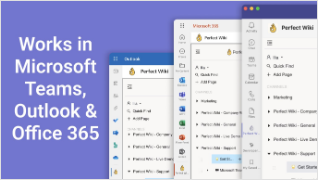Please give a succinct answer using a single word or phrase:
How many screenshots are displayed in the image?

Three